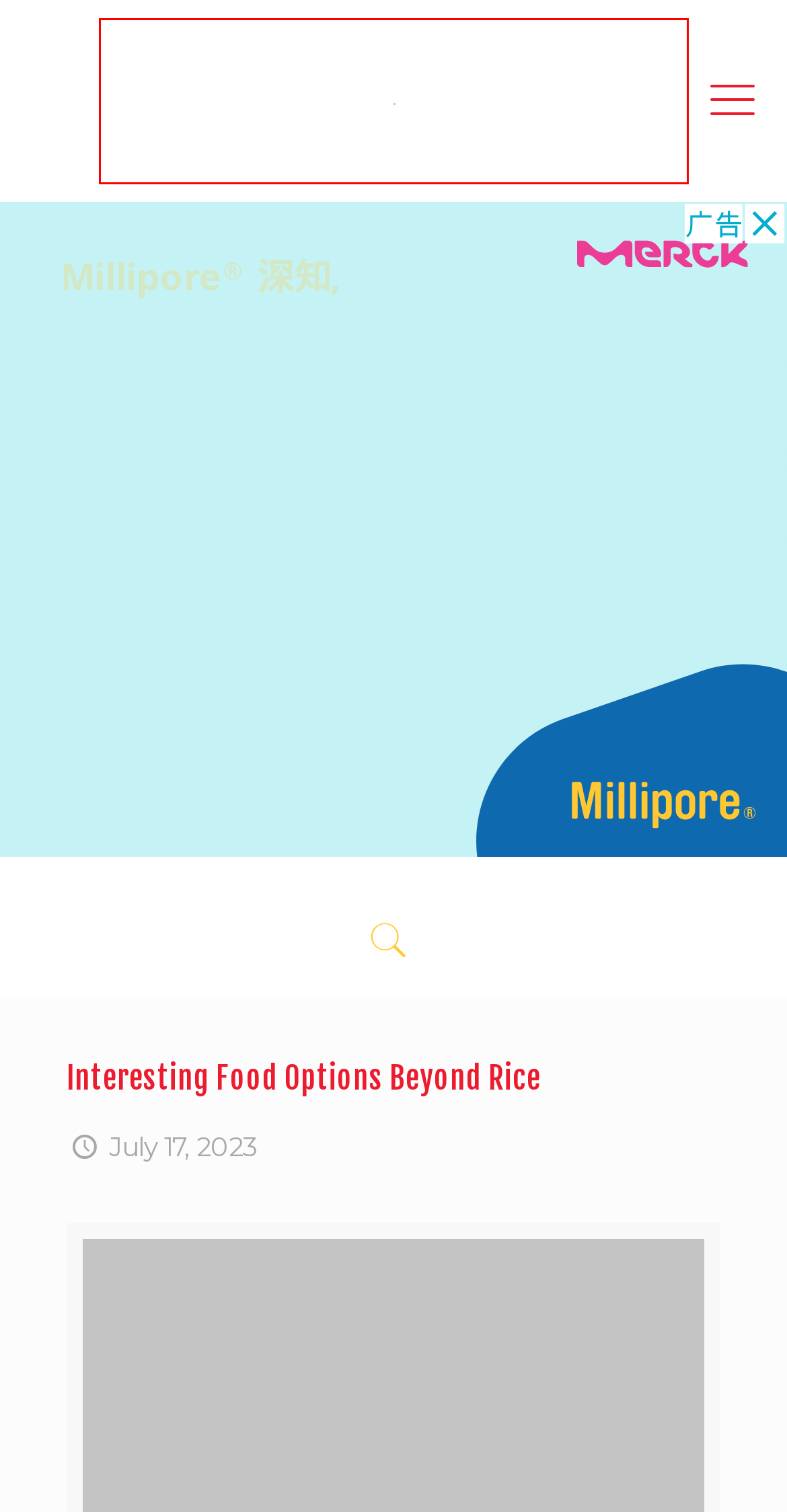With the provided screenshot showing a webpage and a red bounding box, determine which webpage description best fits the new page that appears after clicking the element inside the red box. Here are the options:
A. Foodie in Lagos - Guide to Food and Drinks in Lagos
B. Brian Nwana 150 restaurants GWR attempt
C. Events Archives · Foodie in Lagos
D. Foodie Tales Archives · Foodie in Lagos
E. Others Archives · Foodie in Lagos
F. Work Lunch Archives · Foodie in Lagos
G. Top 5 Healthy Nigerian Soups · Foodie in Lagos
H. Cheap Eats Archives · Foodie in Lagos

A